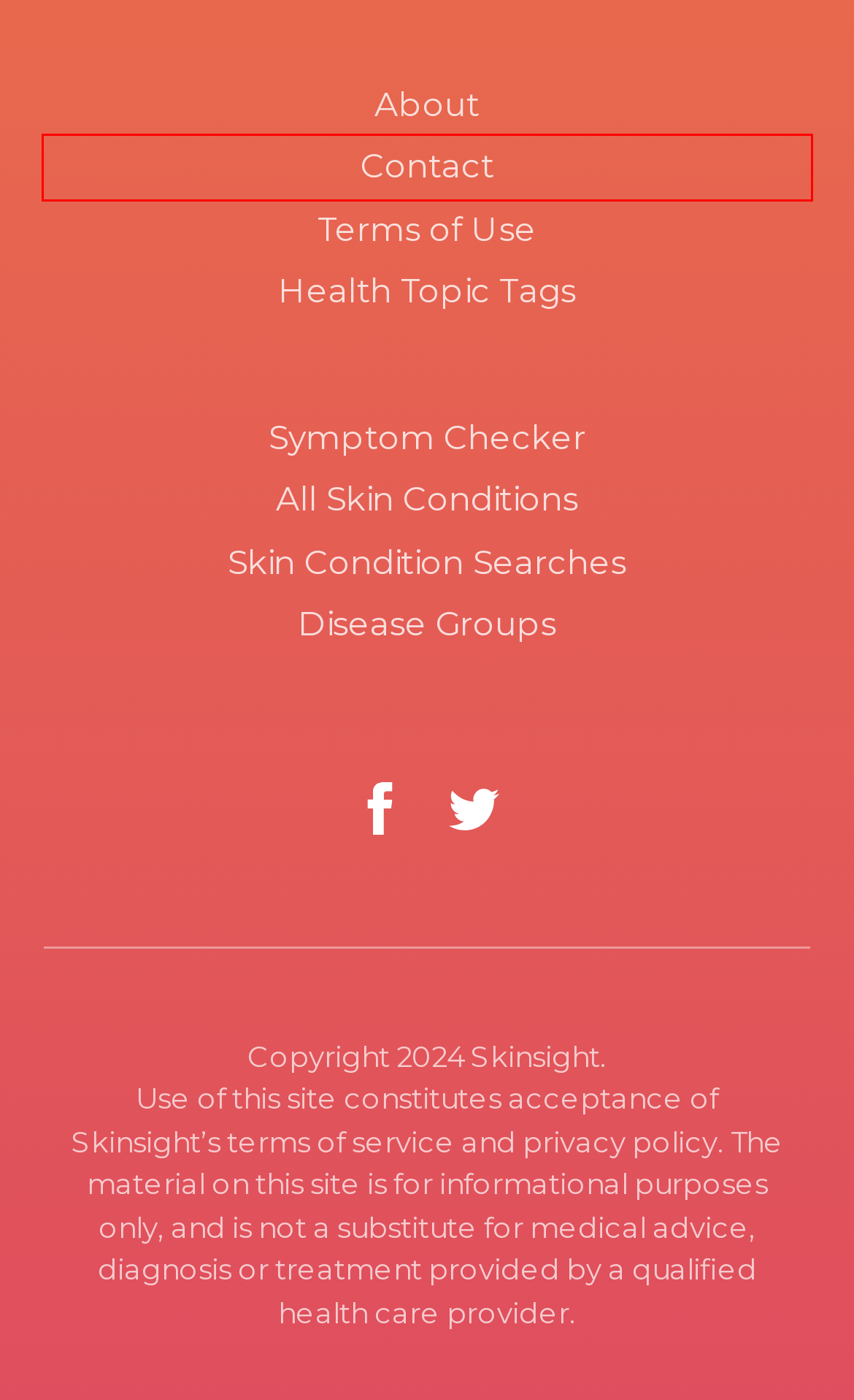You are presented with a screenshot of a webpage that includes a red bounding box around an element. Determine which webpage description best matches the page that results from clicking the element within the red bounding box. Here are the candidates:
A. Health Topic Tags - Skinsight
B. Disease Groups - Skinsight
C. Terms of Use - Skinsight
D. About - Skinsight
E. All Skin Conditions - Skinsight
F. Symptom Checker - Skinsight
G. Contact - Skinsight
H. Common Cosmetic Procedures | Skinsight

G